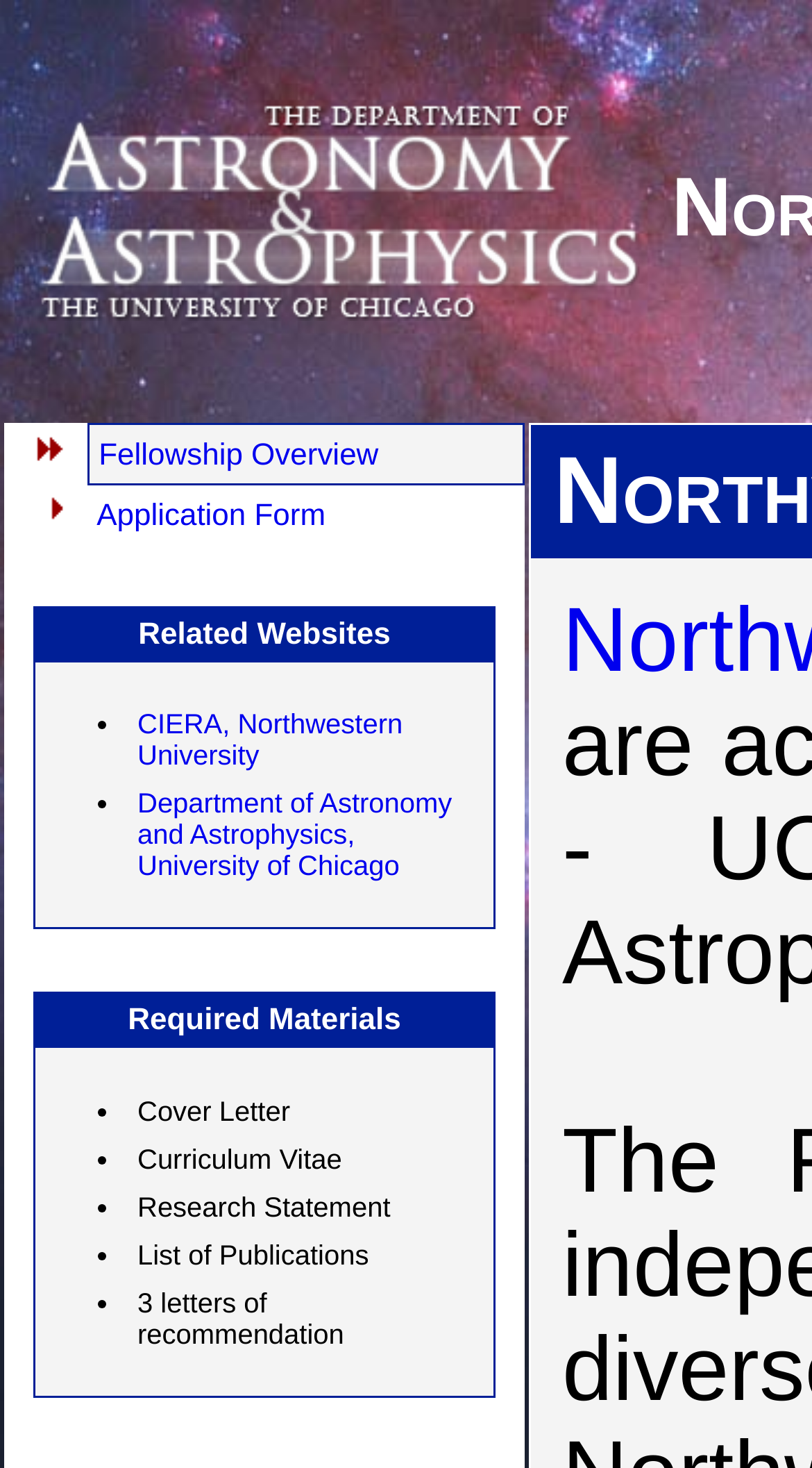Based on the provided description, "CIERA, Northwestern University", find the bounding box of the corresponding UI element in the screenshot.

[0.169, 0.482, 0.496, 0.525]